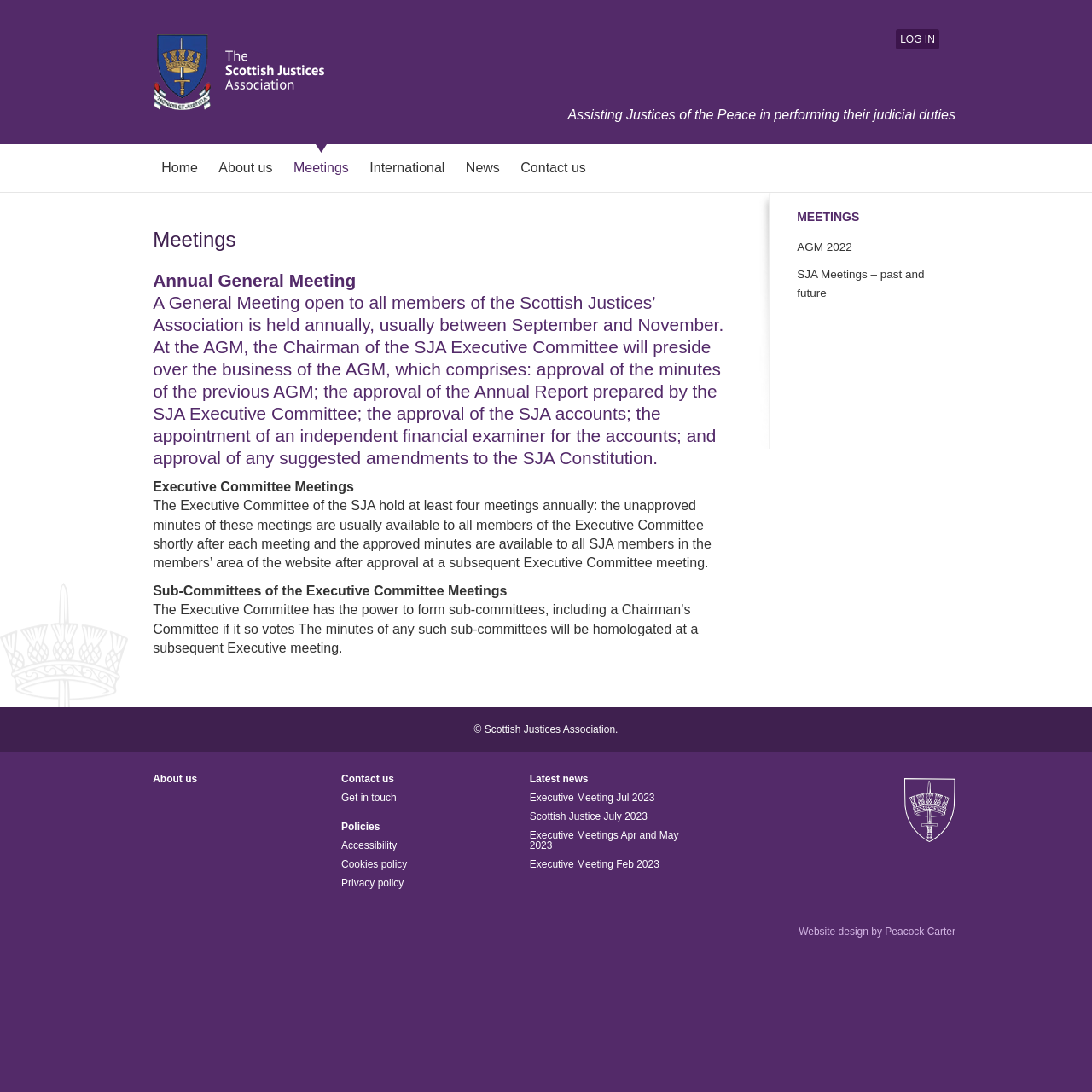What is the purpose of the Scottish Justices Association?
Using the image, give a concise answer in the form of a single word or short phrase.

Assisting Justices of the Peace